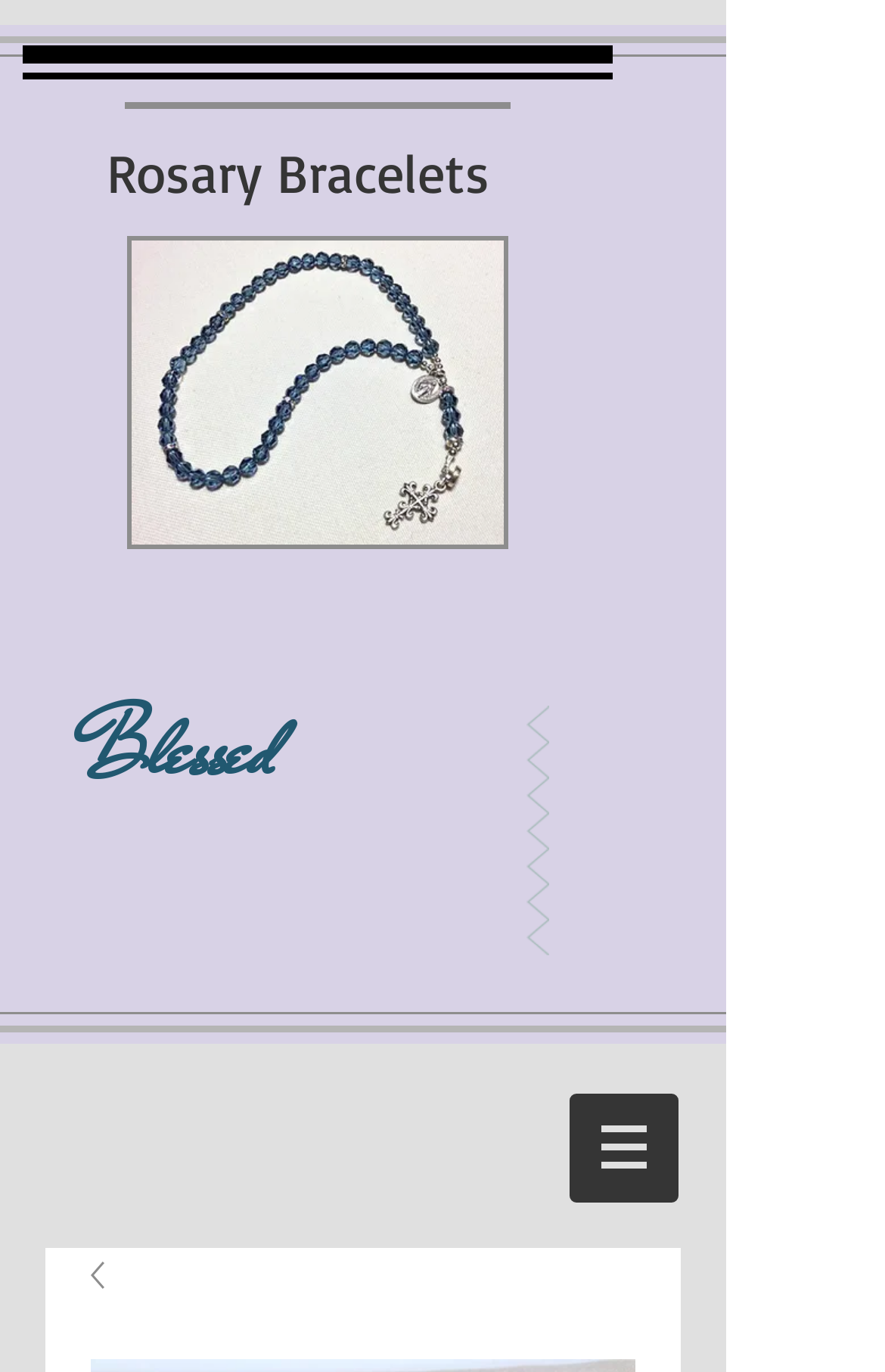What is the style of the rosary bracelets on this page?
Could you answer the question in a detailed manner, providing as much information as possible?

The heading element 'Blessed' on the page suggests that the rosary bracelets listed on this page are blessed, implying a specific style or type of rosary bracelet.